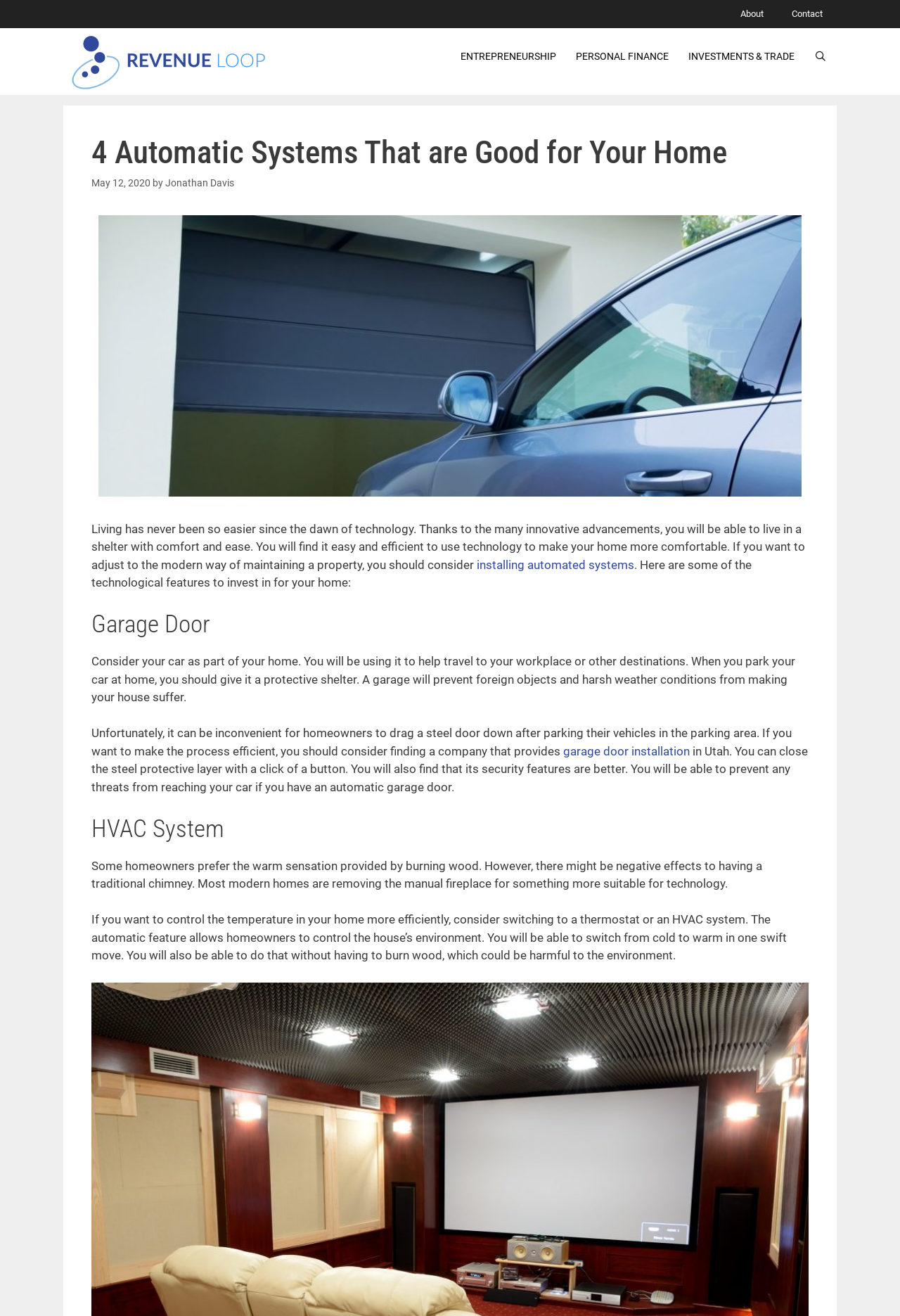Refer to the image and provide an in-depth answer to the question:
What is the purpose of an automatic garage door?

The purpose of an automatic garage door can be inferred by reading the content of the webpage, where it mentions that an automatic garage door can provide security features and make it more convenient for homeowners to park their vehicles.